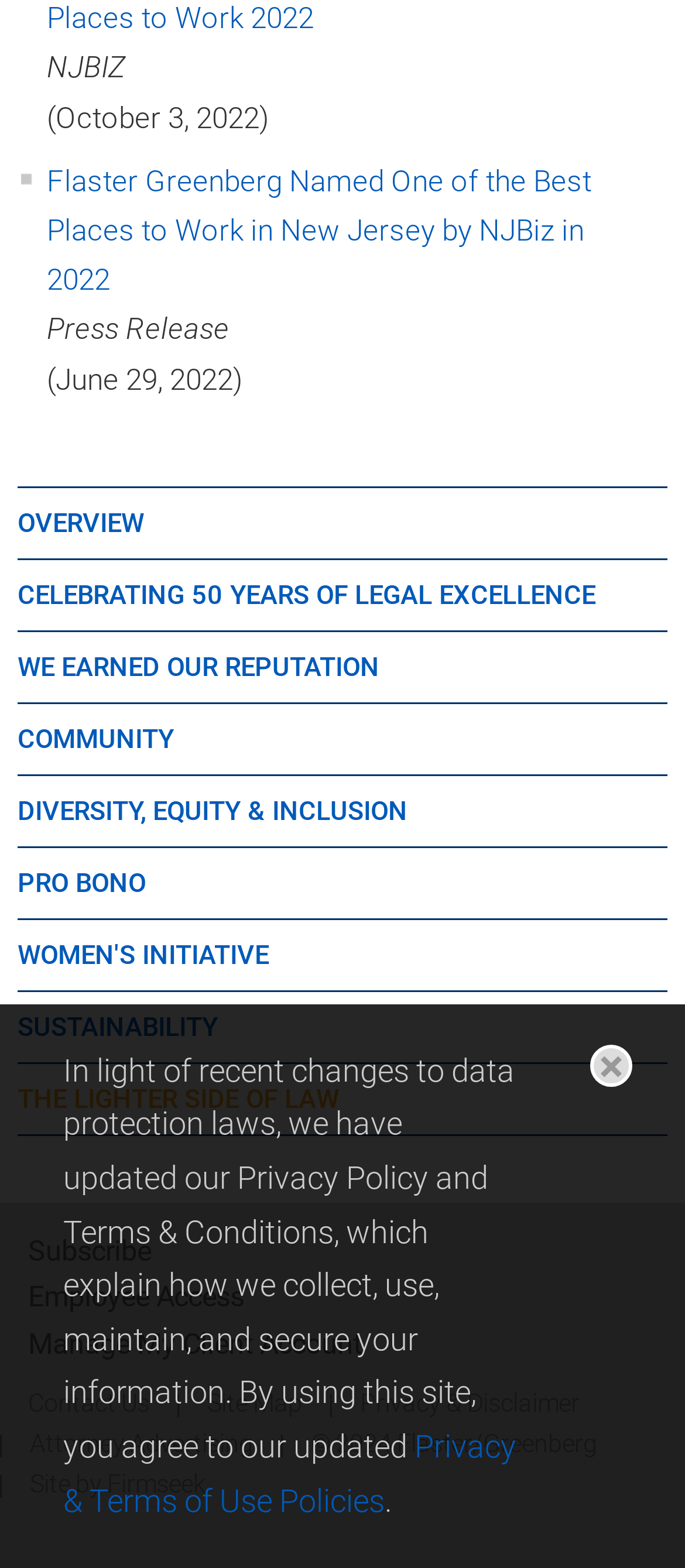How many links are there in the top navigation menu?
Please analyze the image and answer the question with as much detail as possible.

I counted the number of links in the top navigation menu by looking at the links with y-coordinates between 0.324 and 0.665, which are 'OVERVIEW', 'CELEBRATING 50 YEARS OF LEGAL EXCELLENCE', 'WE EARNED OUR REPUTATION', 'COMMUNITY', 'DIVERSITY, EQUITY & INCLUSION', 'PRO BONO', and 'SUSTAINABILITY'.